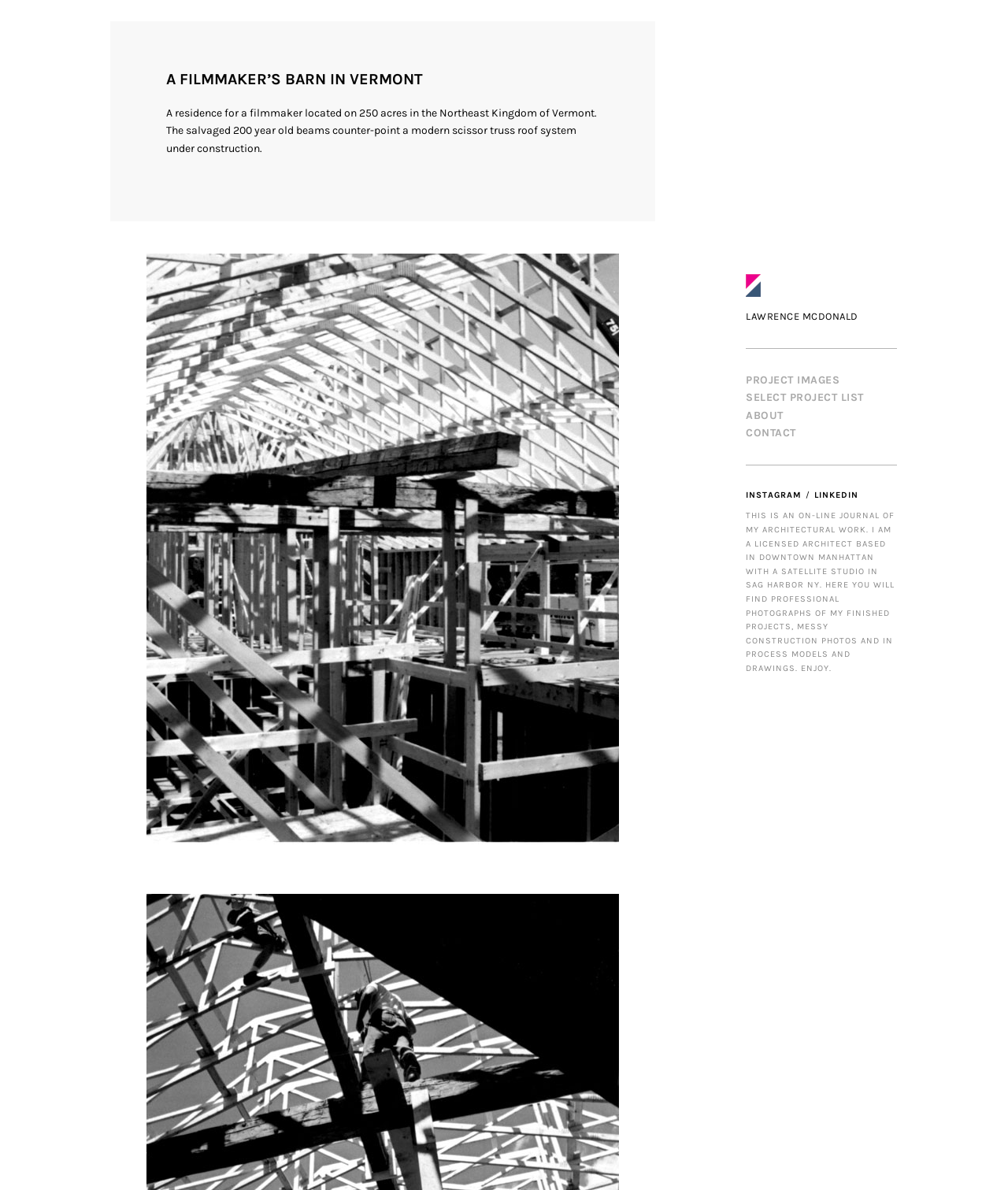Answer the question using only a single word or phrase: 
What is the material of the beams used in the construction?

Salvaged 200 year old beams